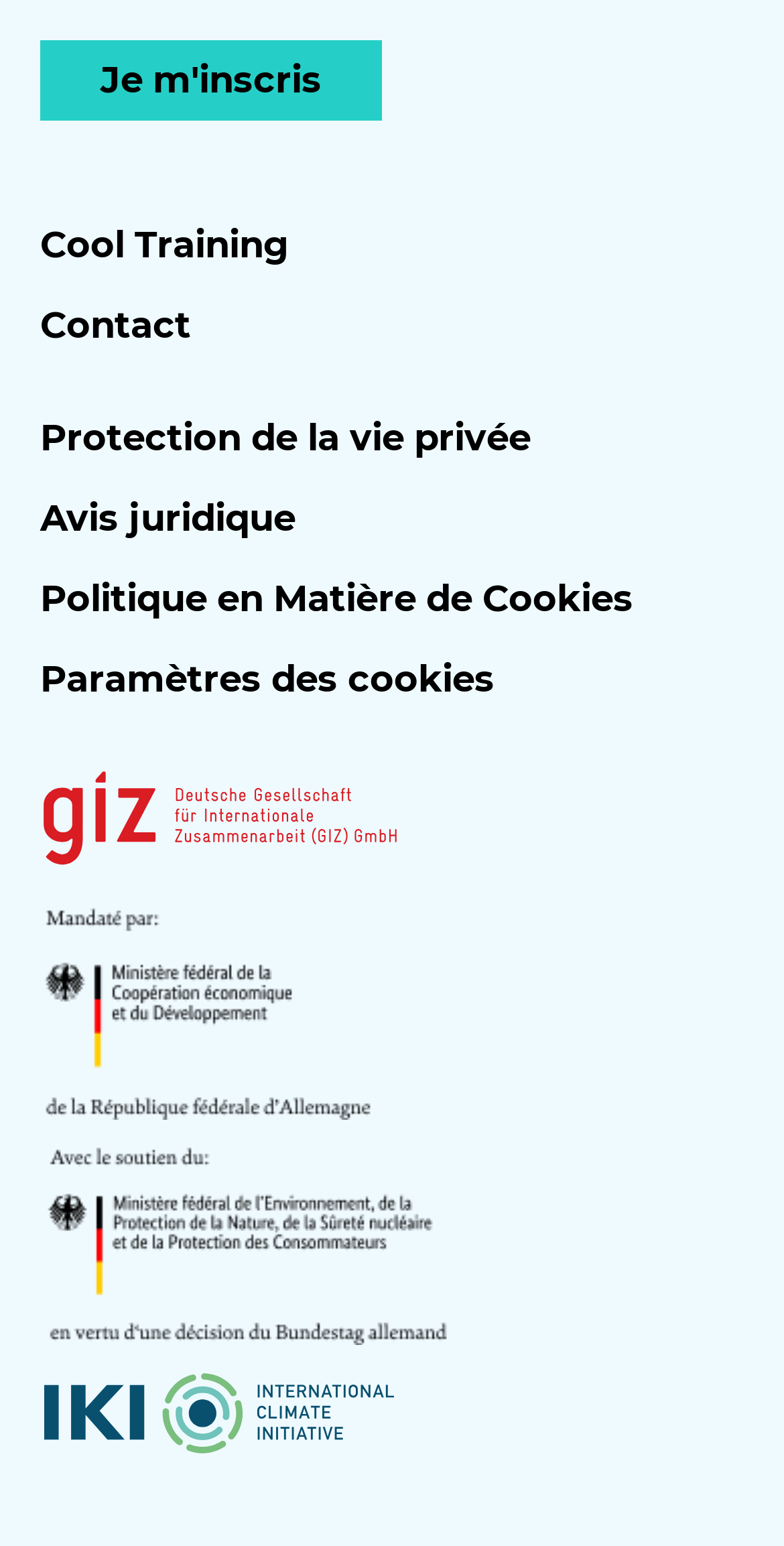Find the bounding box coordinates for the HTML element described in this sentence: "Paramètres des cookies". Provide the coordinates as four float numbers between 0 and 1, in the format [left, top, right, bottom].

[0.051, 0.426, 0.631, 0.454]